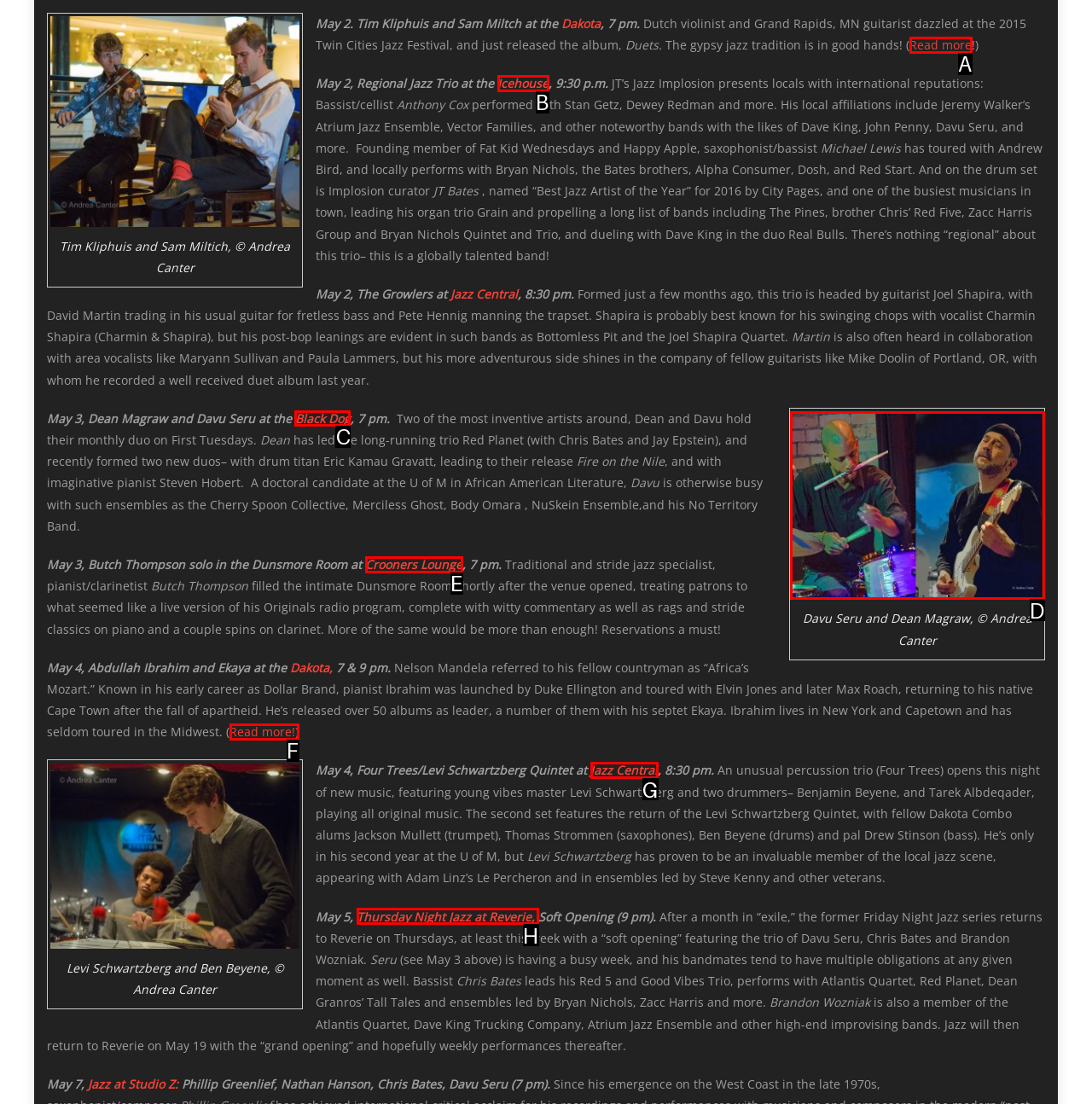Tell me which option I should click to complete the following task: Check the details of the event on May 3 at the Black Dog Answer with the option's letter from the given choices directly.

C